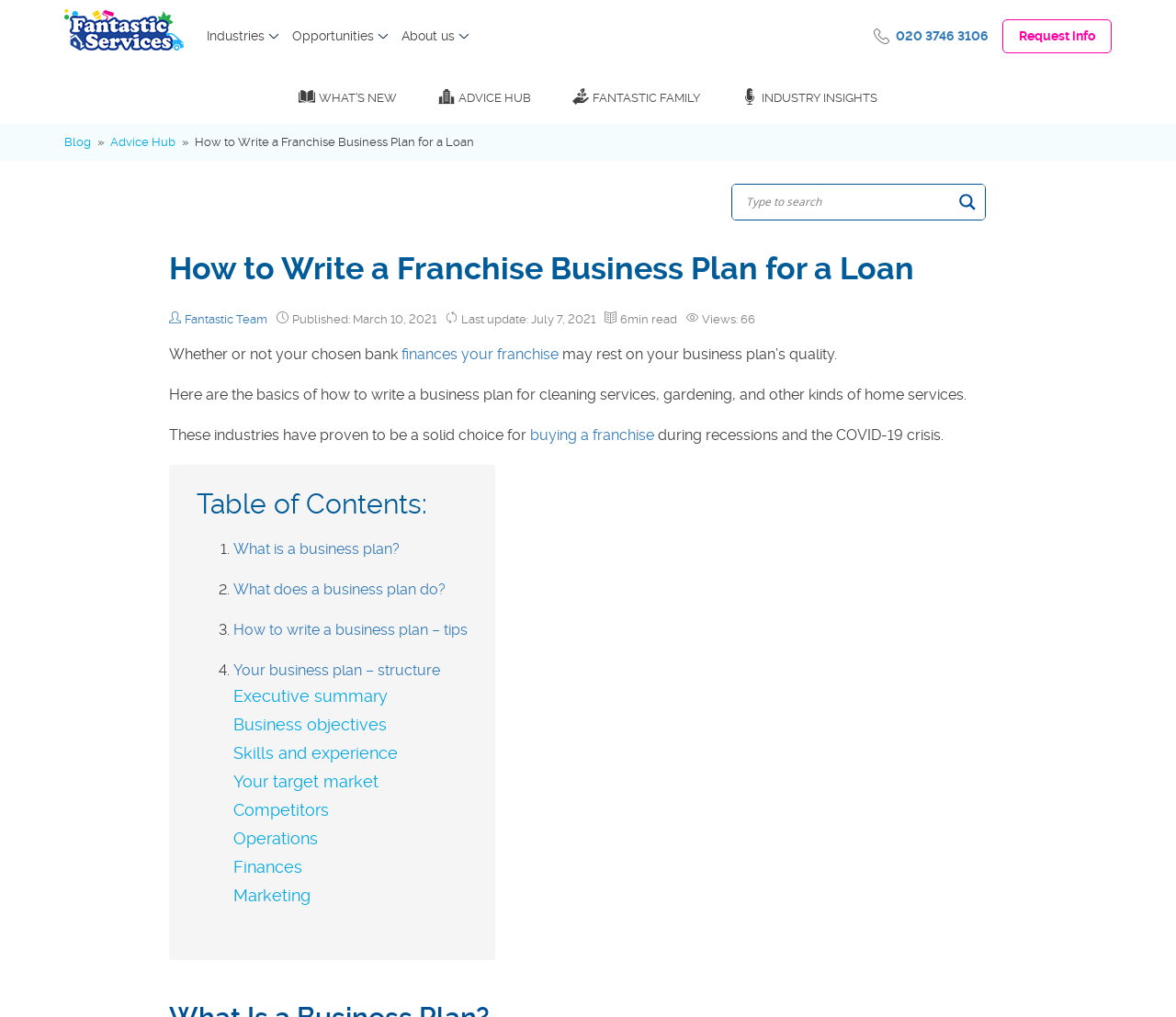Identify the bounding box of the UI element described as follows: "Your business plan – structure". Provide the coordinates as four float numbers in the range of 0 to 1 [left, top, right, bottom].

[0.198, 0.65, 0.374, 0.668]